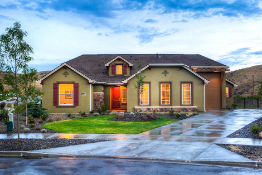Describe the important features and context of the image with as much detail as possible.

This image showcases a beautifully designed house, featuring a harmonious blend of earthy tones and charming architectural details. The exterior is predominantly painted in a warm olive green, complemented by bright white trim and maroon shutters that add a pop of color. Large windows illuminate the interior, reflecting warmth and inviting atmosphere.

The front yard is landscaped with well-maintained grass and a variety of small trees, contributing to the home's curb appeal. A neatly paved driveway leads up to the entrance, bordered by elegant stone work that enhances the overall aesthetic. The setting appears to be tranquil, with a backdrop of rolling hills, a typical feature of suburban or rural living environments. The sky above is partially cloudy, indicating a serene evening or early morning light, creating a peaceful ambiance around the residence.